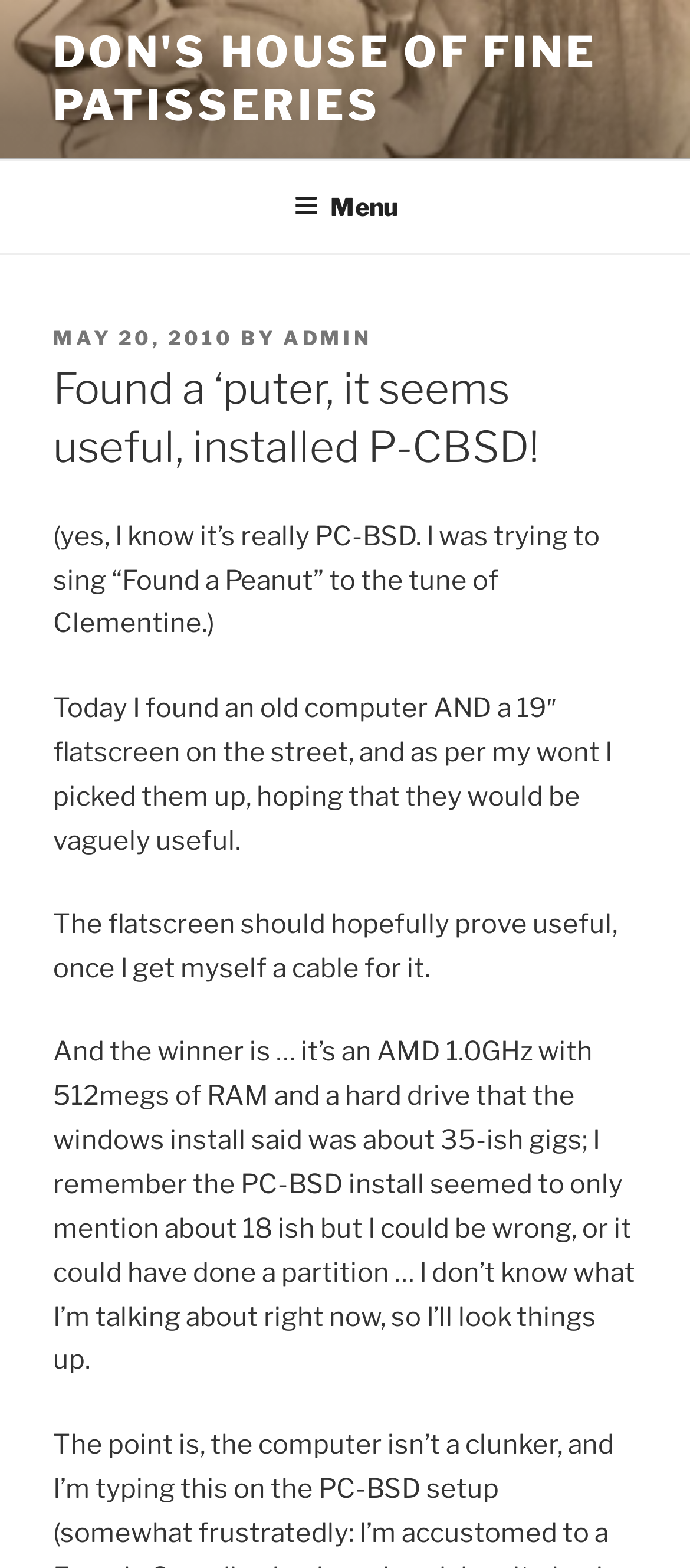Please examine the image and answer the question with a detailed explanation:
What is the processor speed of the computer?

I found the processor speed of the computer by reading the text that describes the computer's specifications, which mentions an 'AMD 1.0GHz' processor.